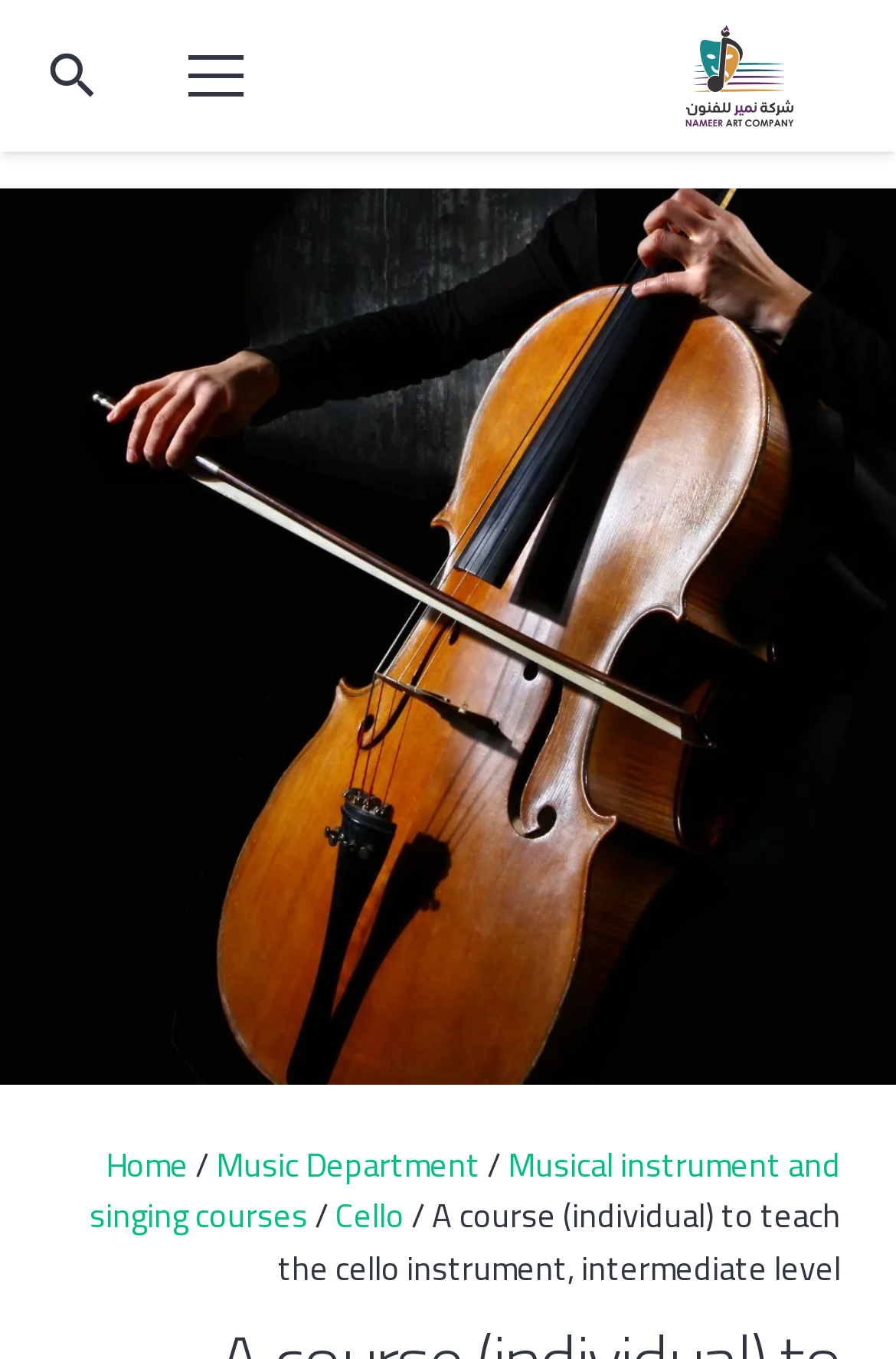What is the purpose of the button?
Please answer the question with as much detail and depth as you can.

The button is located at the top-left corner of the webpage, and it has an image of a magnifying glass. The StaticText 'search' is associated with this button, indicating that its purpose is to search for something on the webpage.